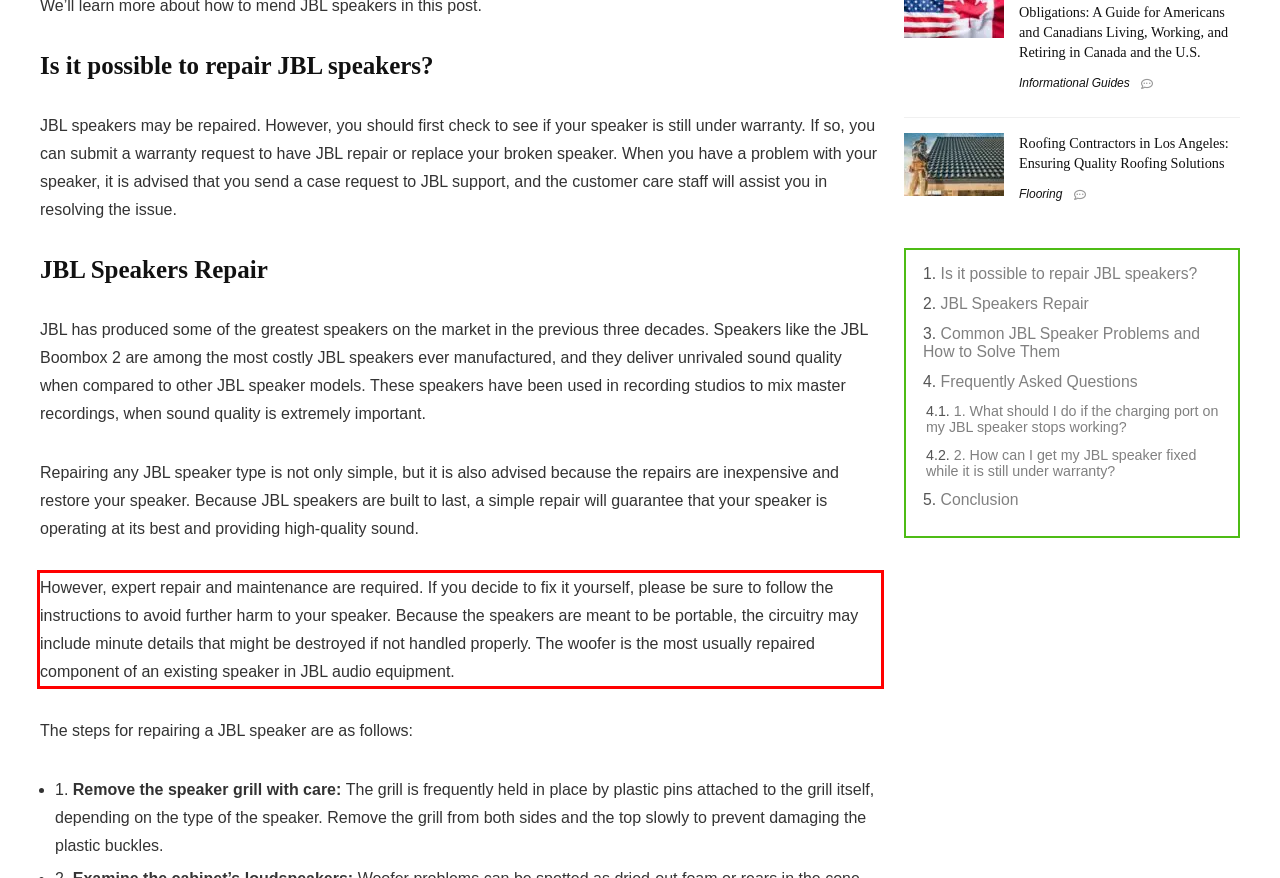Perform OCR on the text inside the red-bordered box in the provided screenshot and output the content.

However, expert repair and maintenance are required. If you decide to fix it yourself, please be sure to follow the instructions to avoid further harm to your speaker. Because the speakers are meant to be portable, the circuitry may include minute details that might be destroyed if not handled properly. The woofer is the most usually repaired component of an existing speaker in JBL audio equipment.